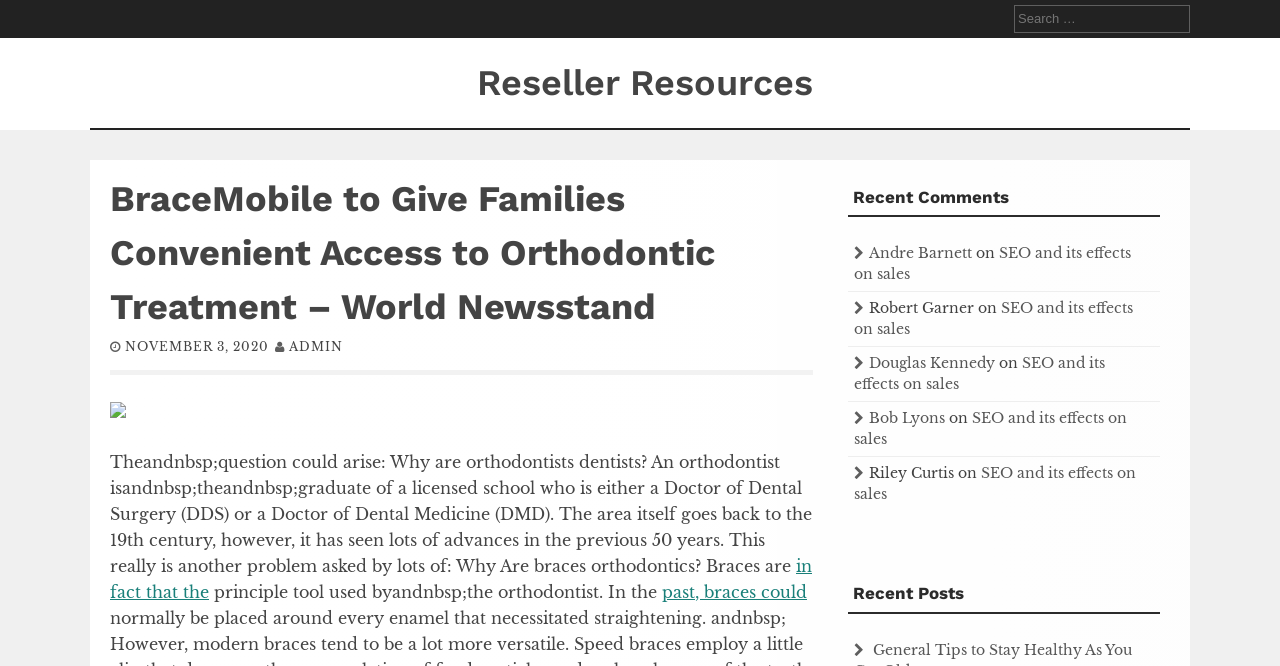Given the element description "admin", identify the bounding box of the corresponding UI element.

[0.226, 0.508, 0.268, 0.531]